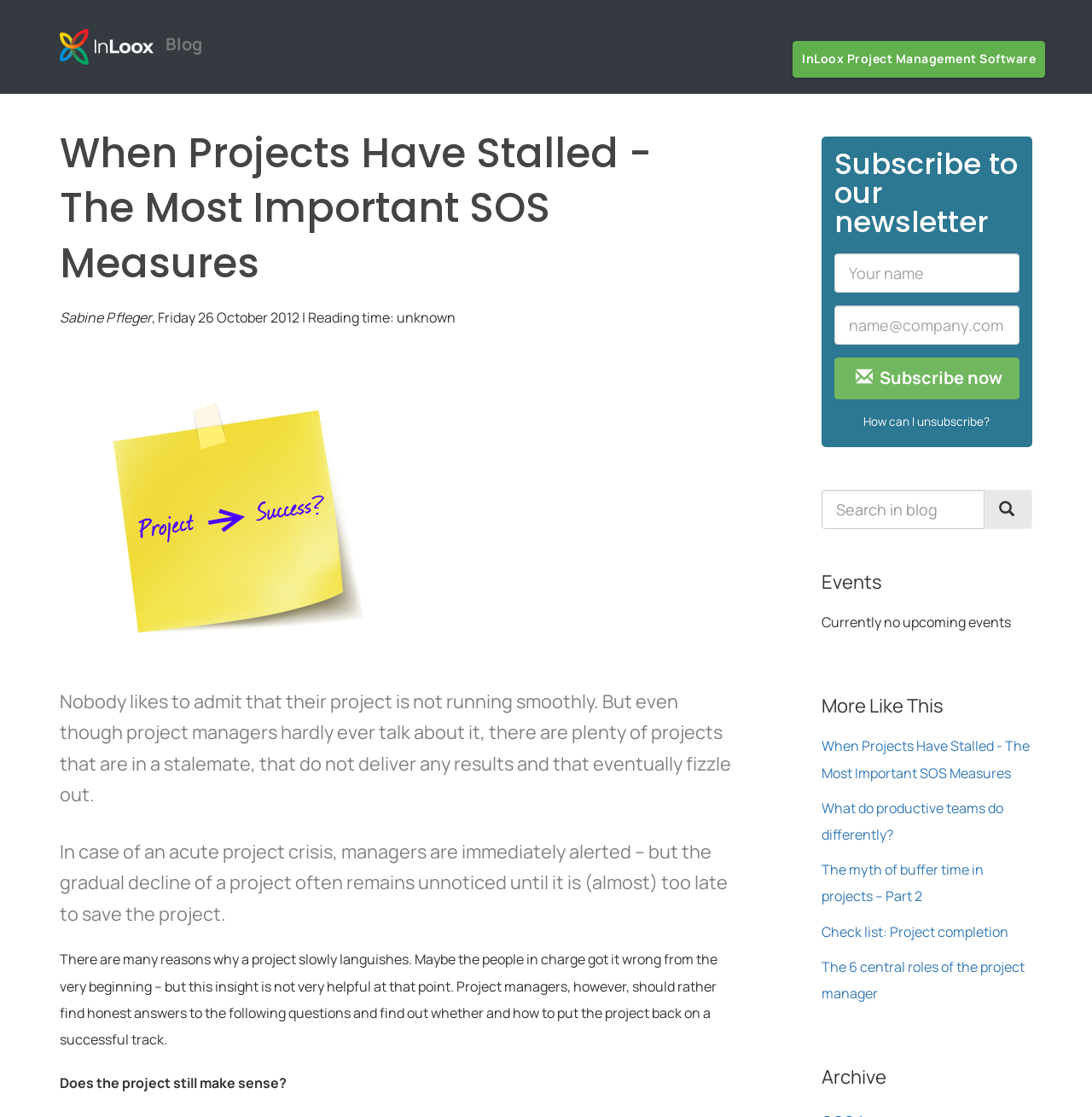Please mark the clickable region by giving the bounding box coordinates needed to complete this instruction: "Read more about 'When Projects Have Stalled - The Most Important SOS Measures'".

[0.752, 0.66, 0.943, 0.7]